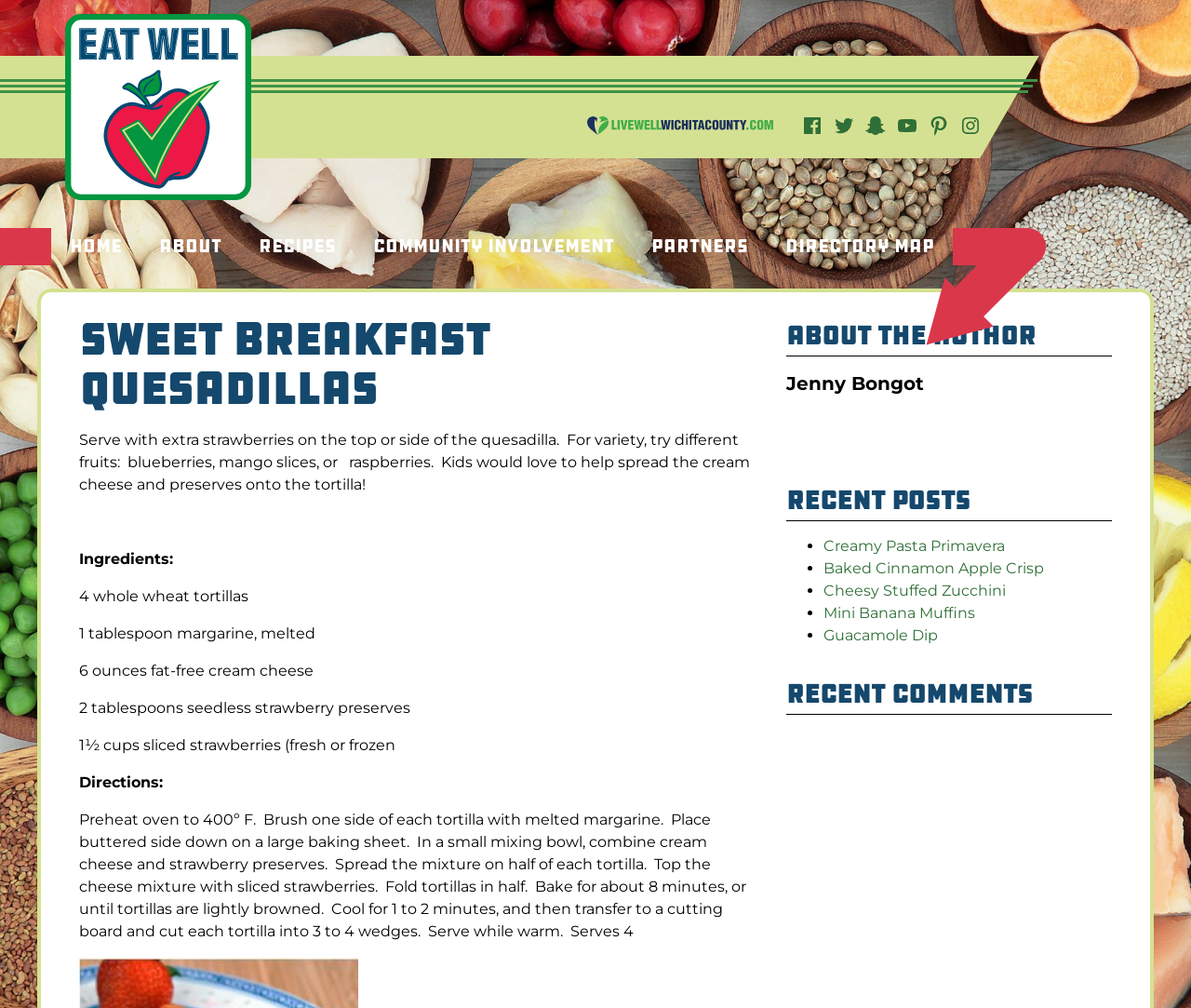Identify the bounding box of the HTML element described as: "Home".

[0.043, 0.226, 0.118, 0.263]